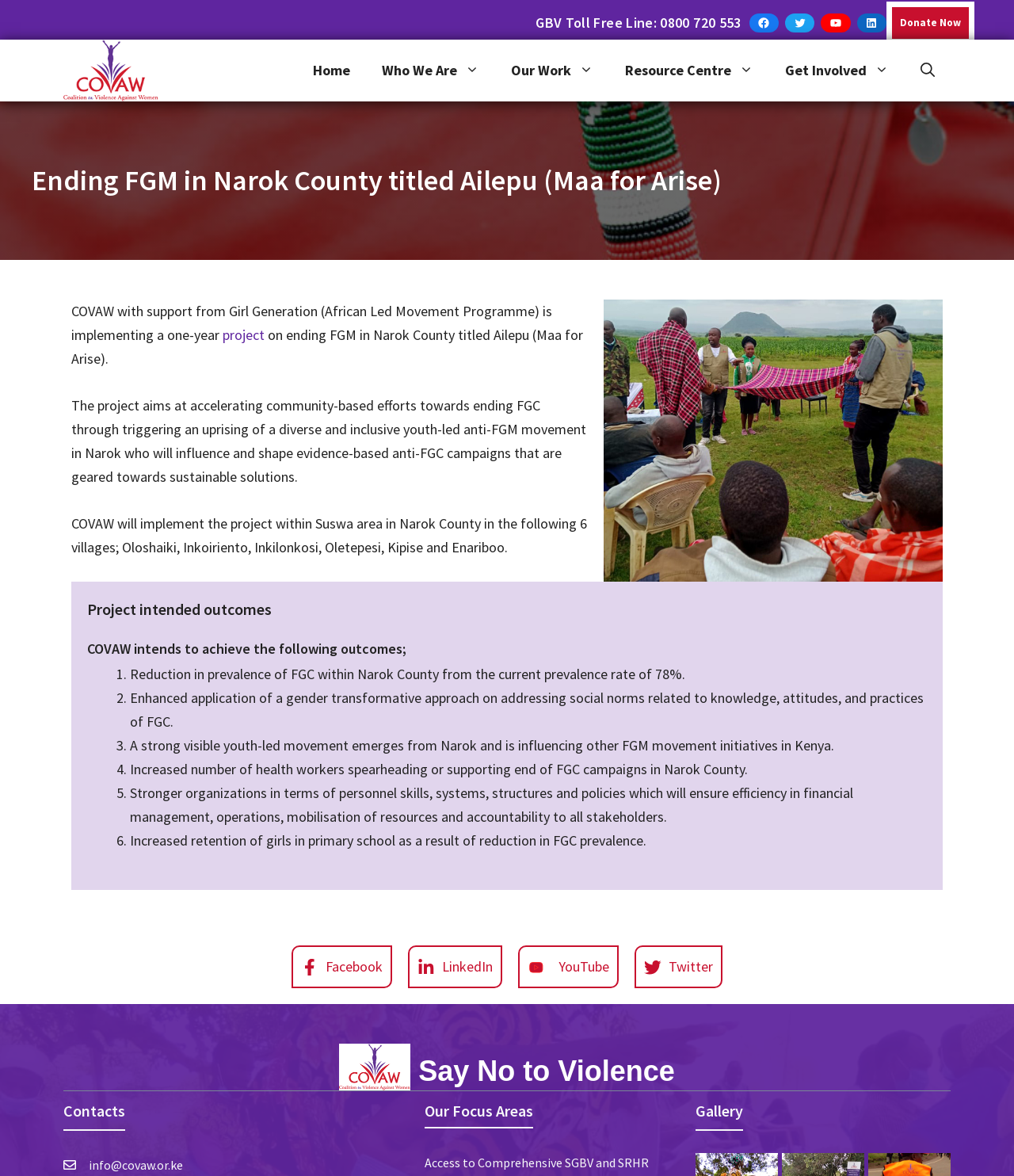Provide the text content of the webpage's main heading.

Ending FGM in Narok County titled Ailepu (Maa for Arise)